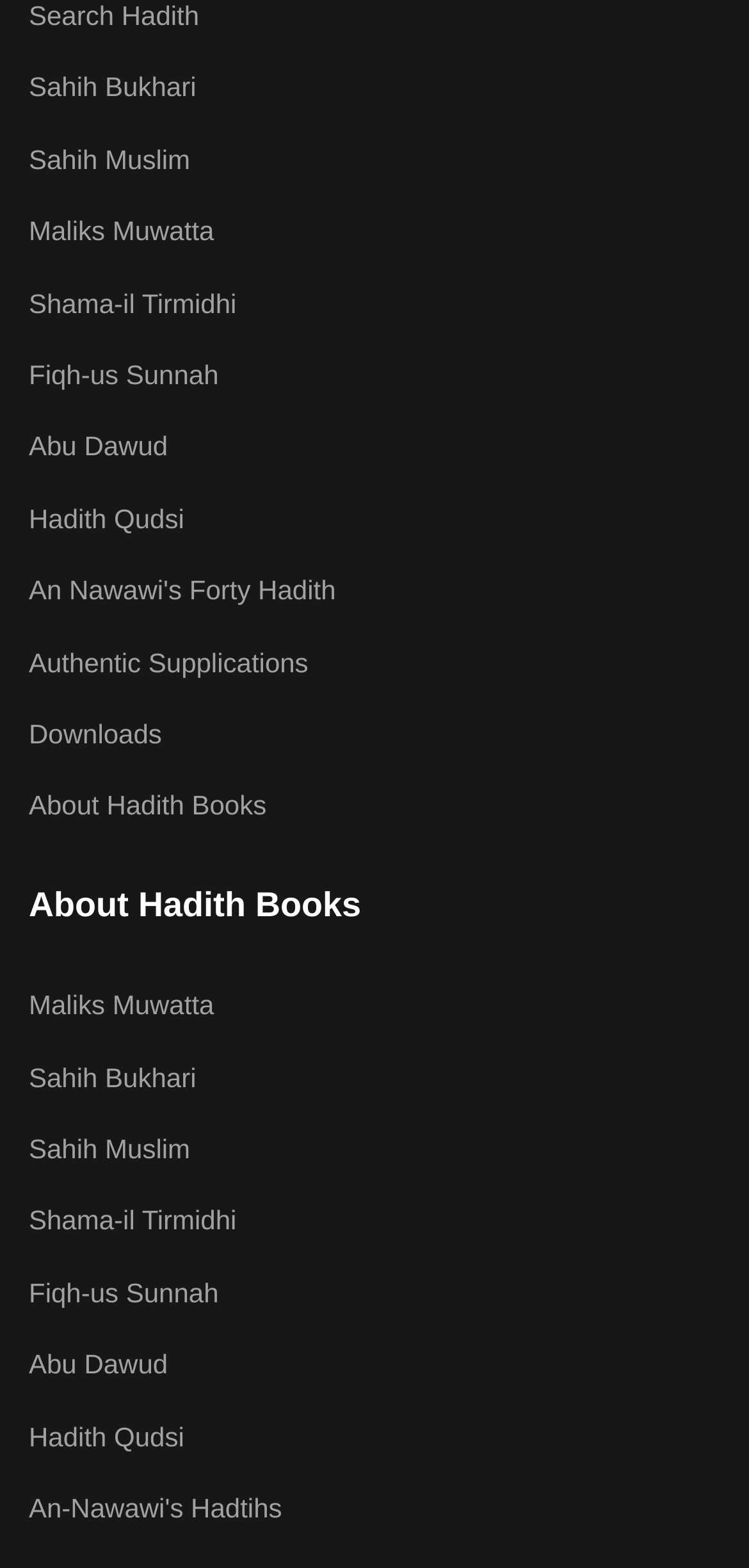Locate the bounding box coordinates of the region to be clicked to comply with the following instruction: "Go to Downloads". The coordinates must be four float numbers between 0 and 1, in the form [left, top, right, bottom].

[0.038, 0.454, 0.962, 0.482]